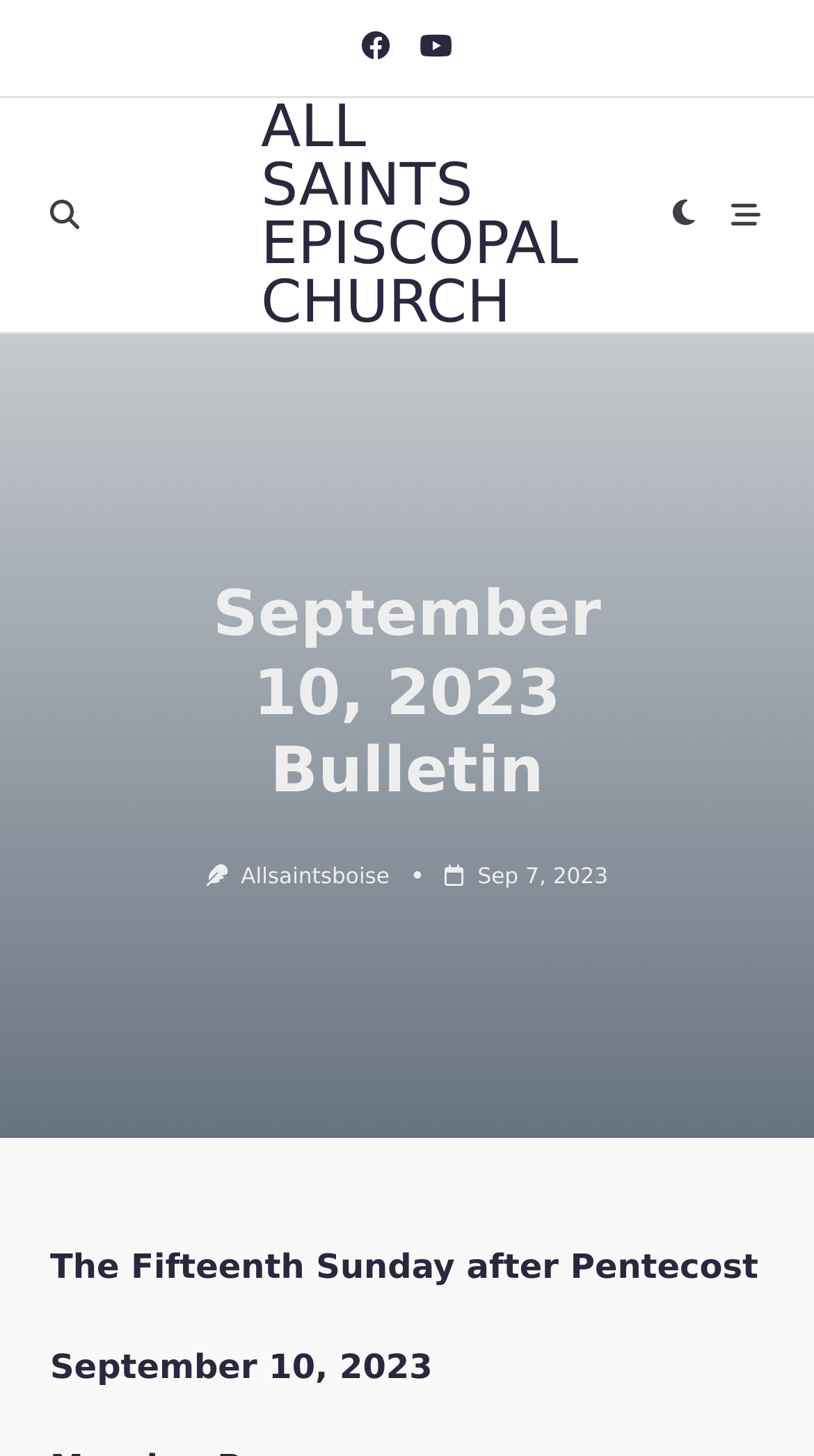How many buttons are on the top left corner?
Please give a detailed and thorough answer to the question, covering all relevant points.

I found the answer by looking at the button elements with bounding box coordinates that indicate they are located on the top left corner. There is only one button element with the text ''.